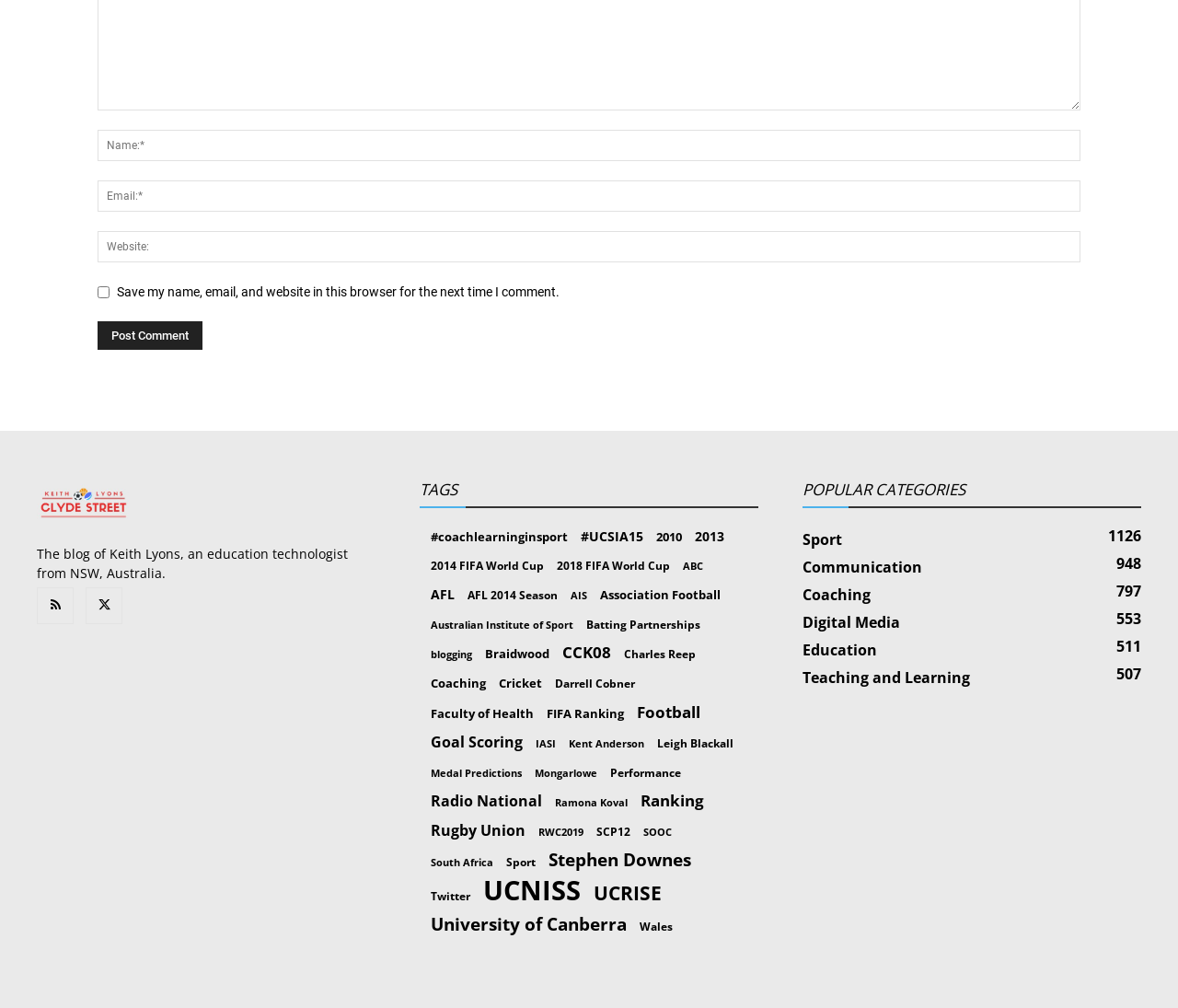Determine the bounding box coordinates of the section to be clicked to follow the instruction: "View the 'Sport' category". The coordinates should be given as four float numbers between 0 and 1, formatted as [left, top, right, bottom].

[0.681, 0.525, 0.715, 0.545]